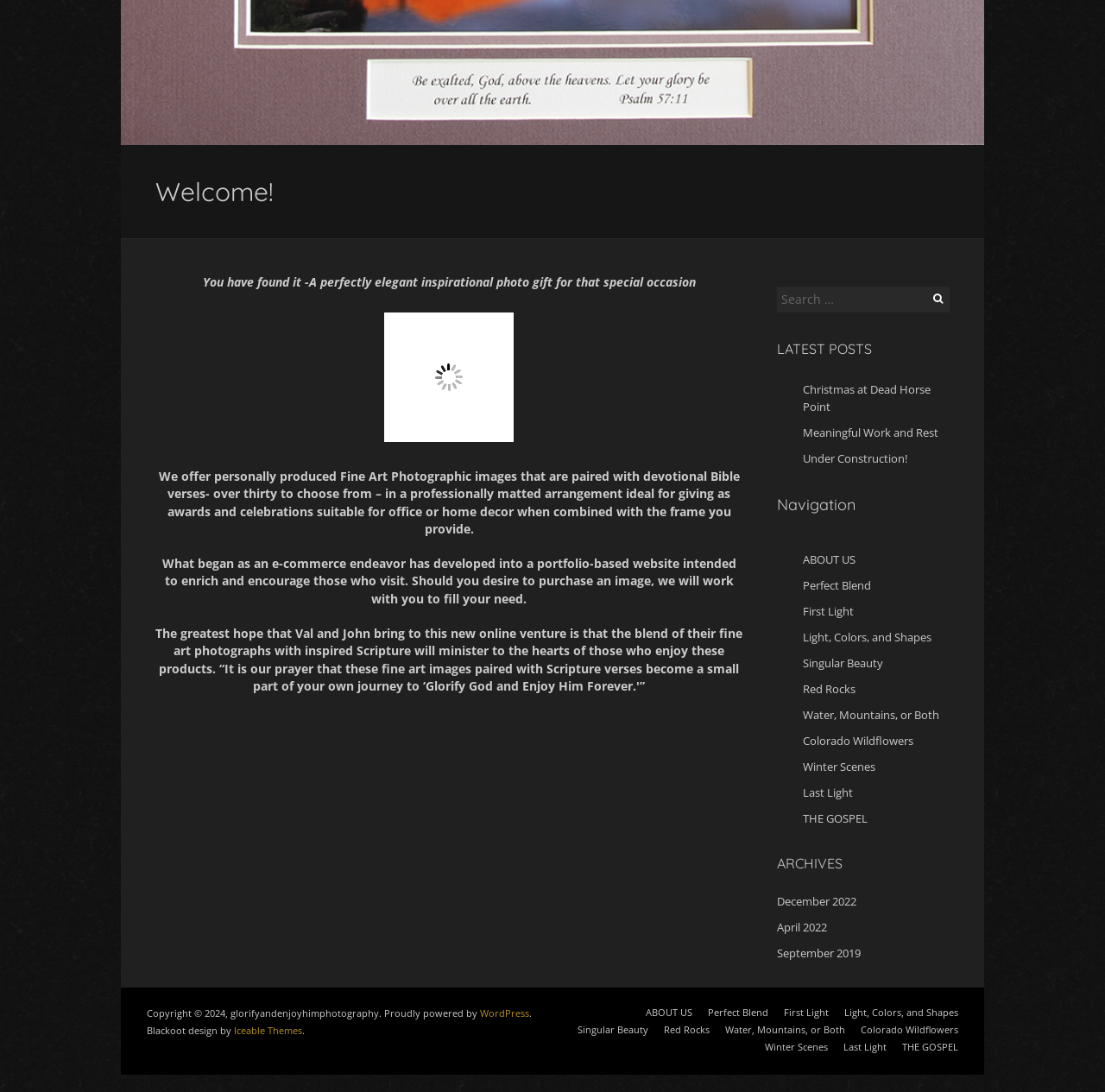Please identify the bounding box coordinates of the element on the webpage that should be clicked to follow this instruction: "Go to the 'ABOUT US' page". The bounding box coordinates should be given as four float numbers between 0 and 1, formatted as [left, top, right, bottom].

[0.727, 0.505, 0.774, 0.519]